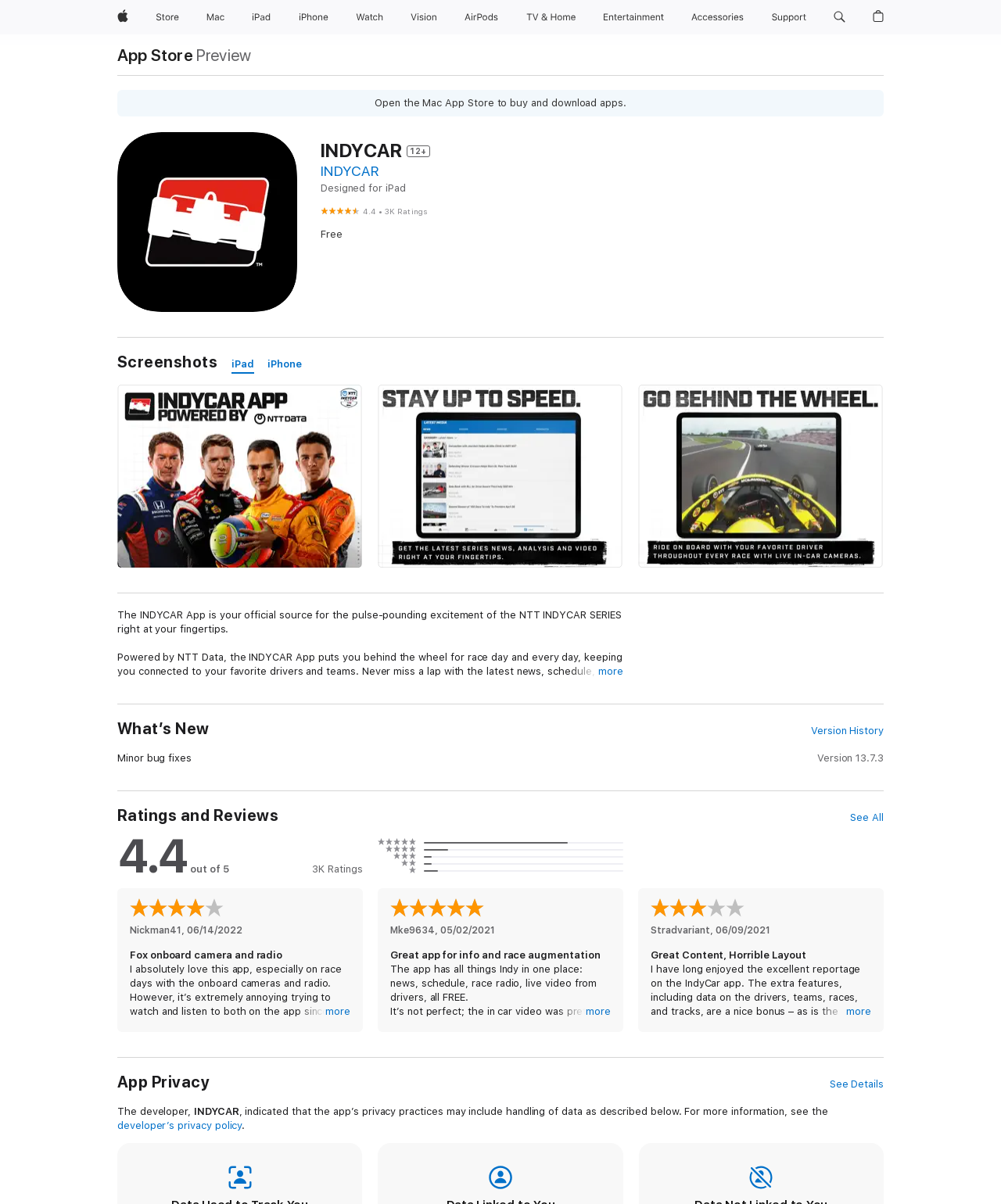Provide the bounding box coordinates for the area that should be clicked to complete the instruction: "Open the Mac App Store".

[0.117, 0.039, 0.193, 0.053]